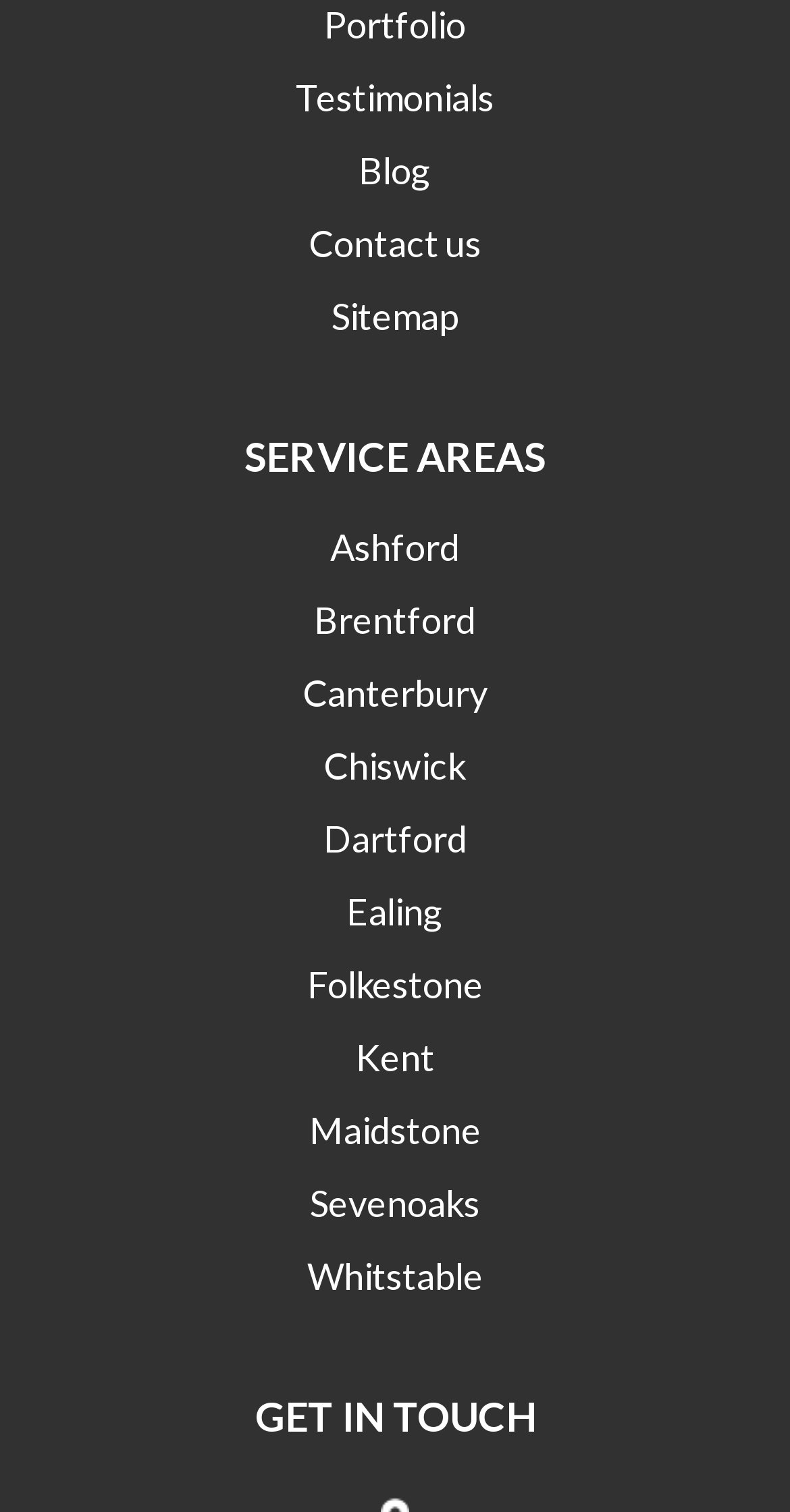Please mark the clickable region by giving the bounding box coordinates needed to complete this instruction: "Click on Portfolio".

[0.41, 0.001, 0.59, 0.031]